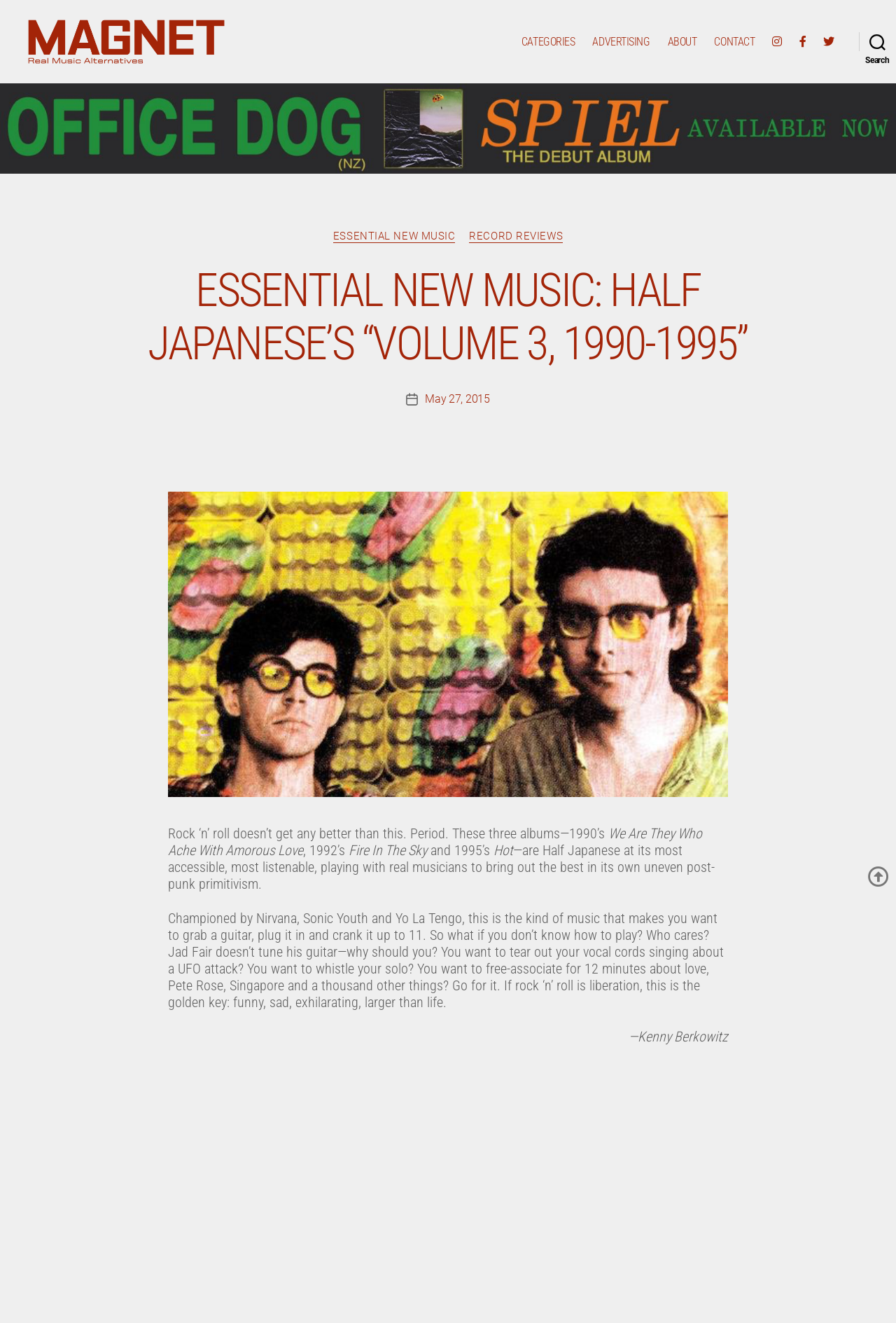Extract the main title from the webpage.

ESSENTIAL NEW MUSIC: HALF JAPANESE’S “VOLUME 3, 1990-1995”